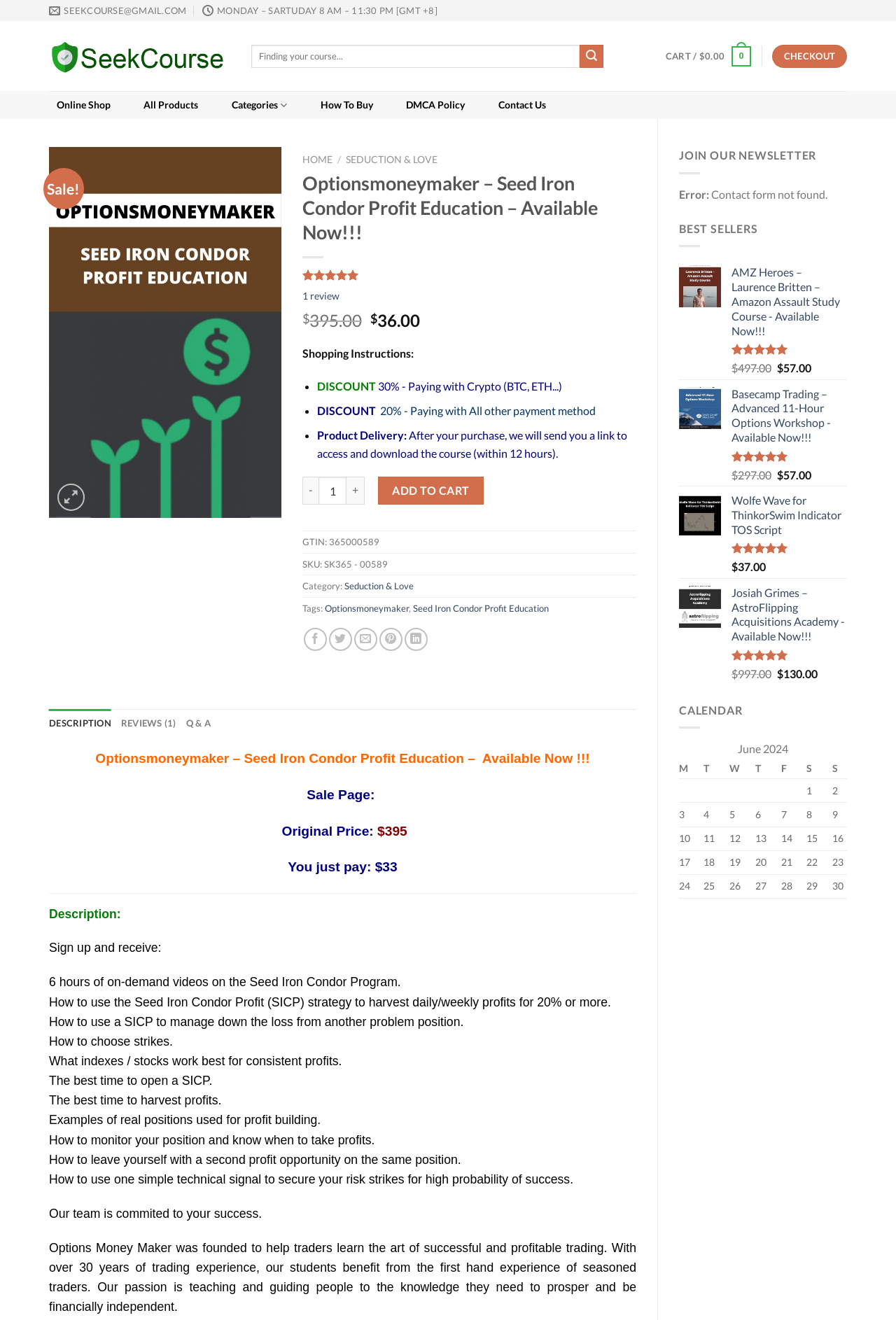What is the name of the online shop?
Please respond to the question with a detailed and informative answer.

The name of the online shop is 'Optionsmoneymaker – Seed Iron Condor Profit Education', which is displayed at the top of the webpage.